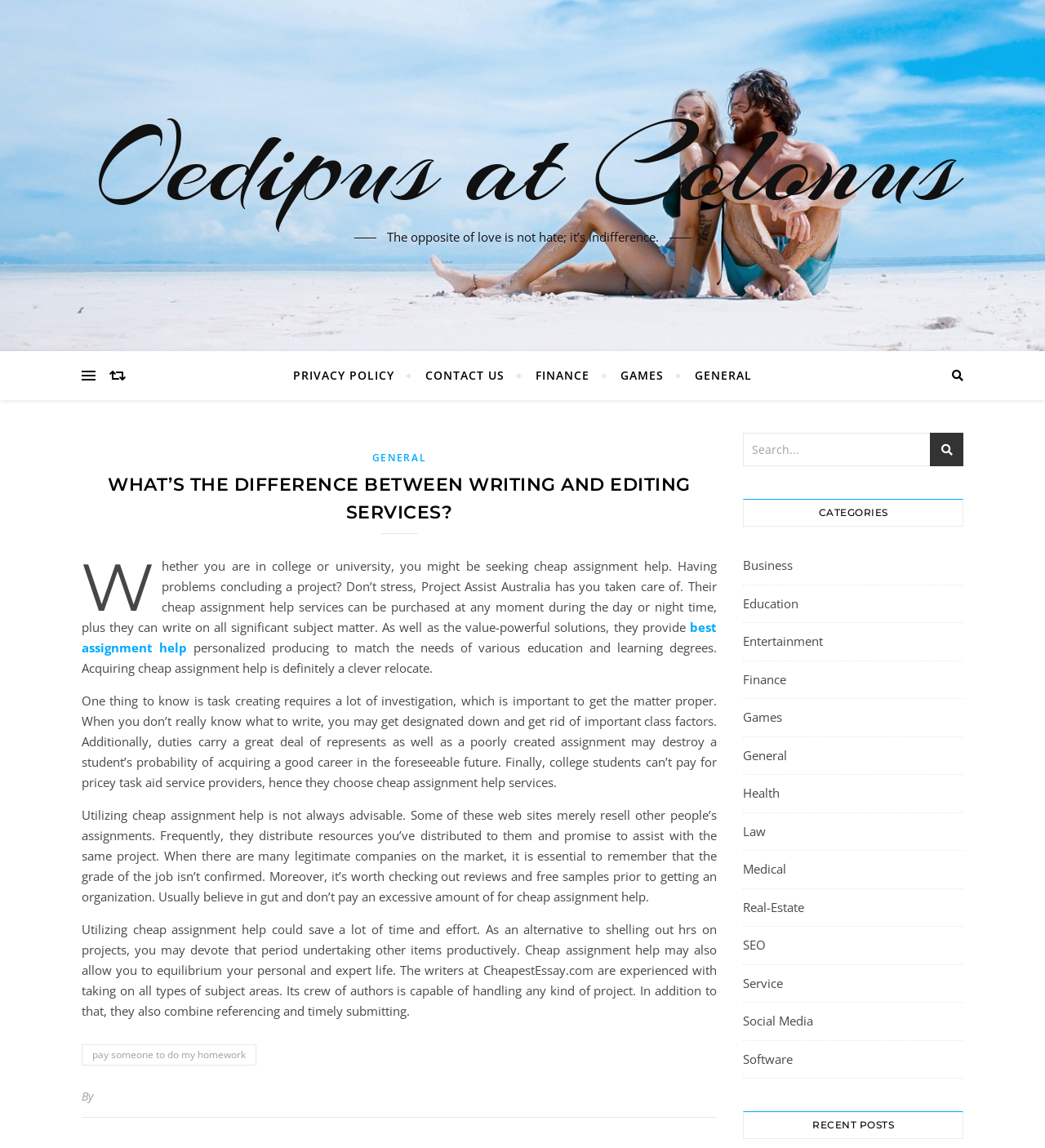Provide the bounding box for the UI element matching this description: "best assignment help".

[0.078, 0.539, 0.686, 0.571]